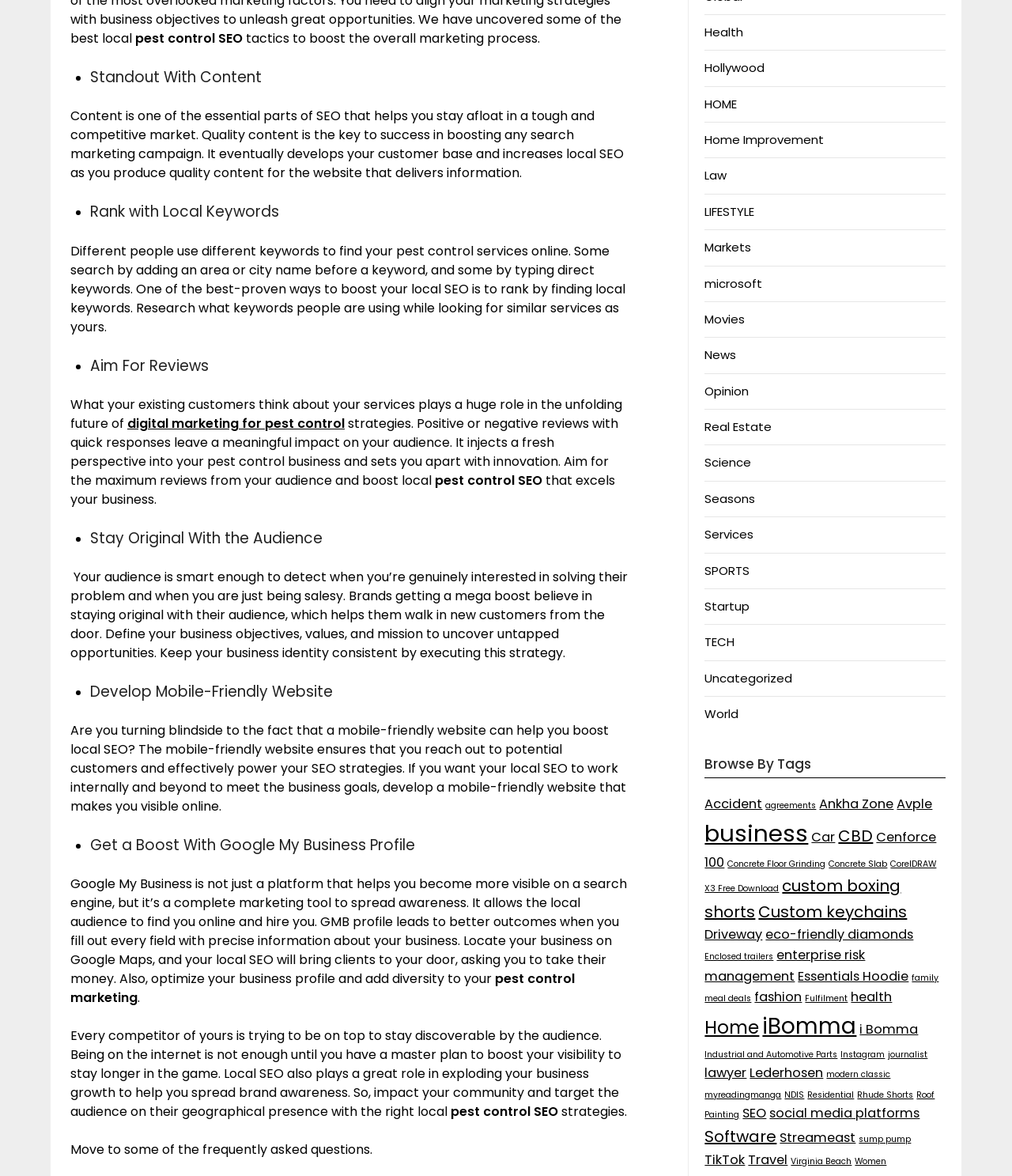Find the bounding box coordinates of the area that needs to be clicked in order to achieve the following instruction: "Click on 'Home Improvement'". The coordinates should be specified as four float numbers between 0 and 1, i.e., [left, top, right, bottom].

[0.696, 0.112, 0.814, 0.126]